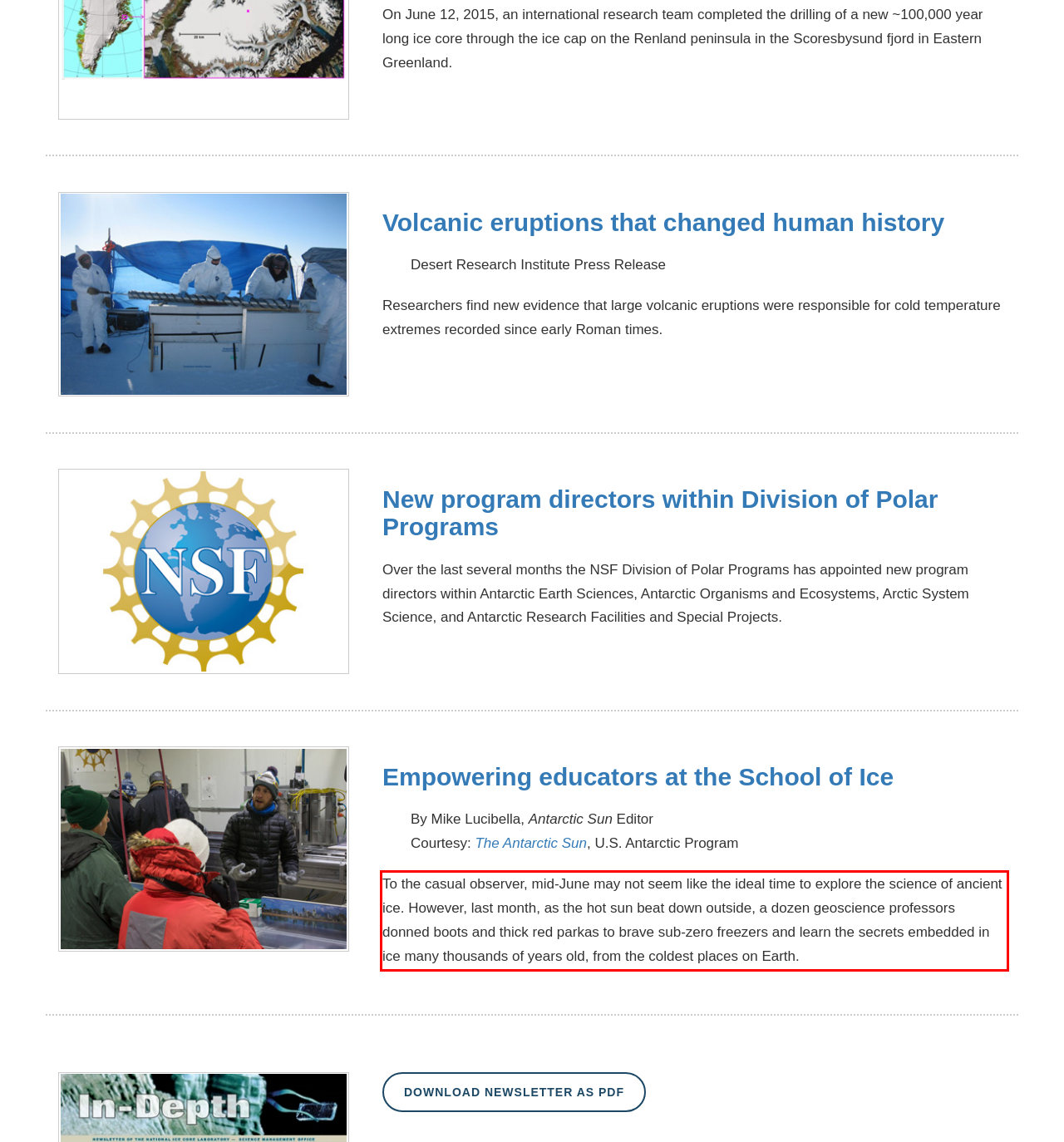Within the provided webpage screenshot, find the red rectangle bounding box and perform OCR to obtain the text content.

To the casual observer, mid-June may not seem like the ideal time to explore the science of ancient ice. However, last month, as the hot sun beat down outside, a dozen geoscience professors donned boots and thick red parkas to brave sub-zero freezers and learn the secrets embedded in ice many thousands of years old, from the coldest places on Earth.